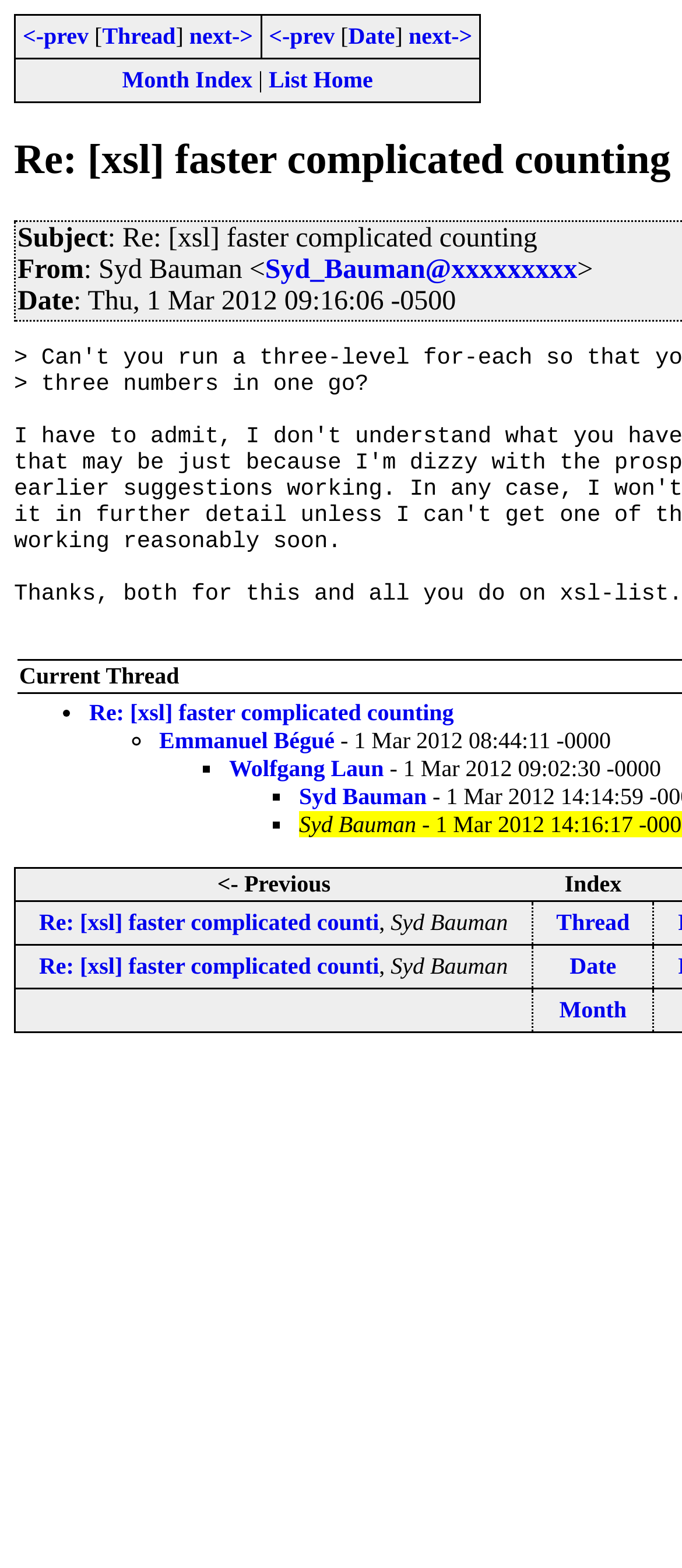Based on what you see in the screenshot, provide a thorough answer to this question: Who is the author of the first thread?

I looked at the first thread listed, which is 'Re: [xsl] faster complicated counting', and saw that the author is Syd Bauman.